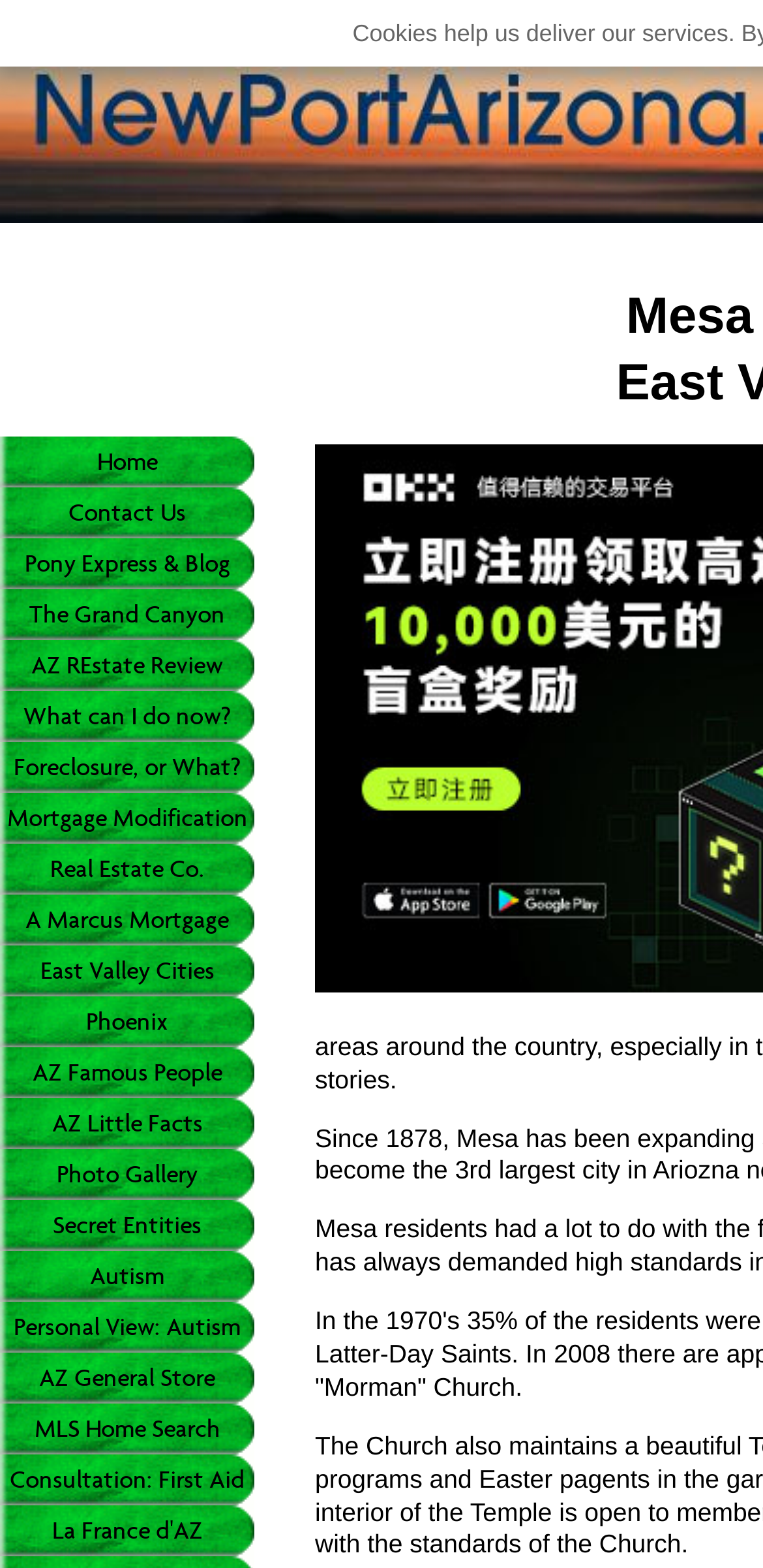Locate the bounding box coordinates of the element that needs to be clicked to carry out the instruction: "Visit the Photo Gallery". The coordinates should be given as four float numbers ranging from 0 to 1, i.e., [left, top, right, bottom].

[0.0, 0.733, 0.333, 0.765]